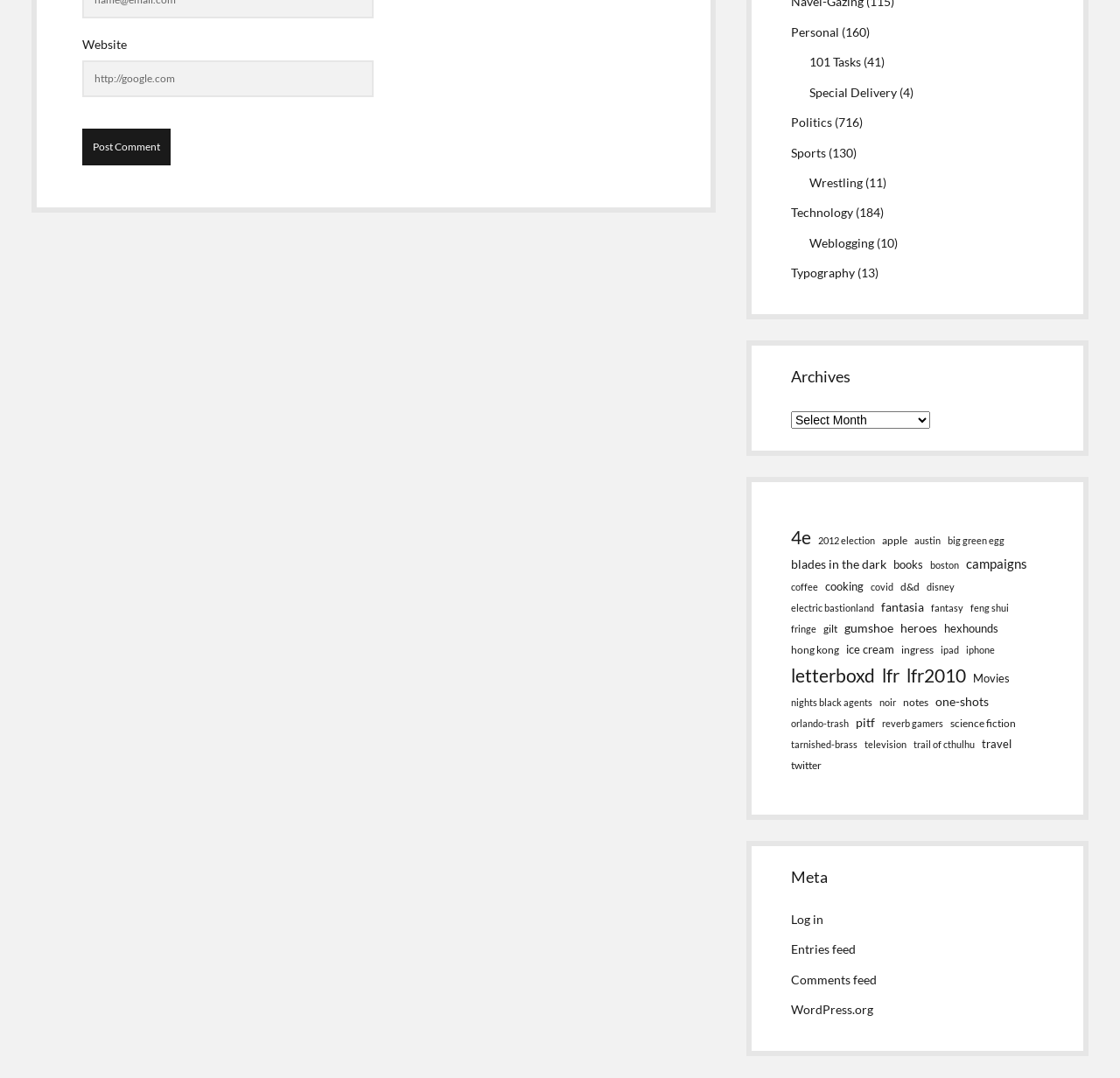With reference to the screenshot, provide a detailed response to the question below:
What are the categories listed on the webpage?

The webpage has a list of categories, including 'Personal', '101 Tasks', 'Special Delivery', 'Politics', 'Sports', 'Technology', 'Typography', and others. These categories are listed as links, each with a corresponding number of items in parentheses.